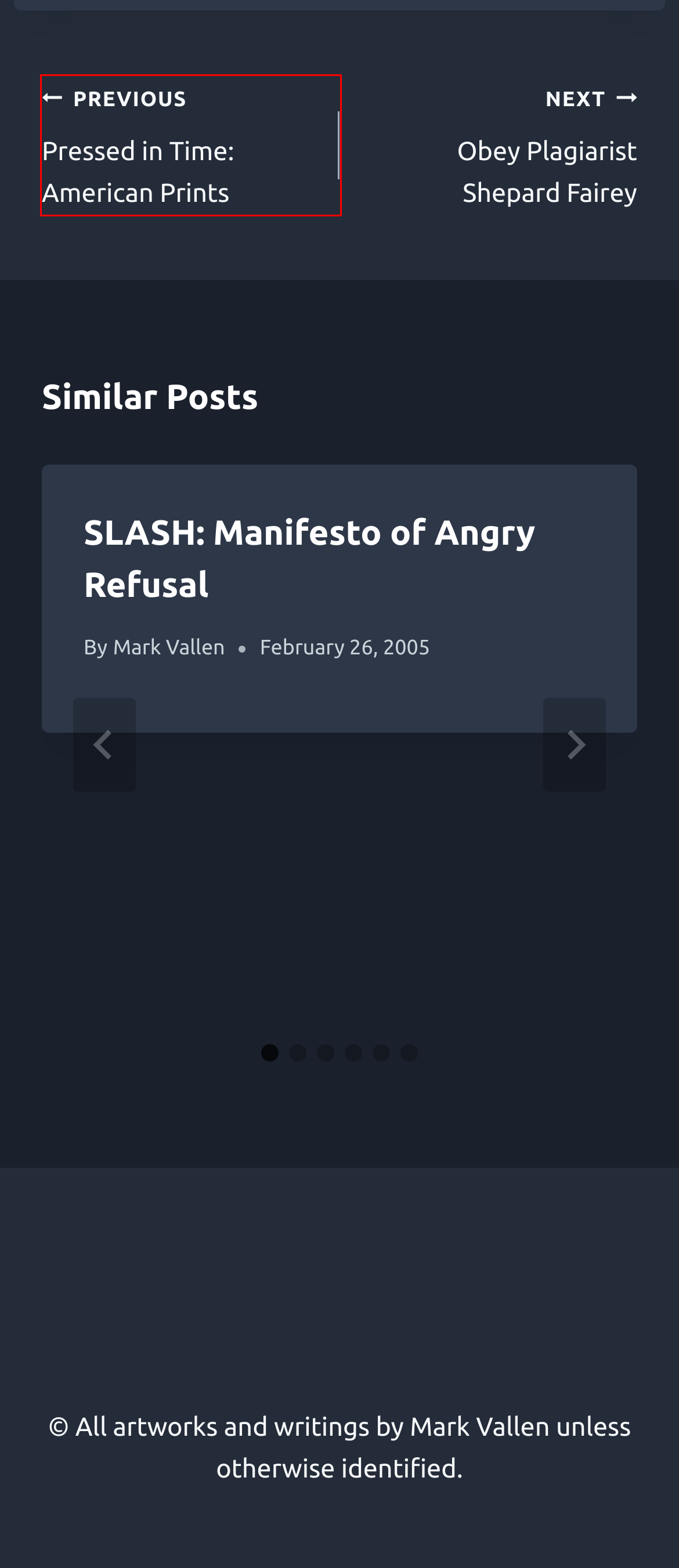Using the screenshot of a webpage with a red bounding box, pick the webpage description that most accurately represents the new webpage after the element inside the red box is clicked. Here are the candidates:
A. Mark Vallen | Art for a Change
B. Sex Pistols Shove Off Rock Hall of Fame | Art for a Change
C. Obey Plagiarist Shepard Fairey | Art for a Change
D. Punk Portraits: L.A. Punk 1977 | Art for a Change
E. Sid Vicious & I | Art for a Change
F. Pressed in Time: American Prints | Art for a Change
G. SLASH: Manifesto of Angry Refusal | Art for a Change
H. Hibakusha - Inferno | Art for a Change

F